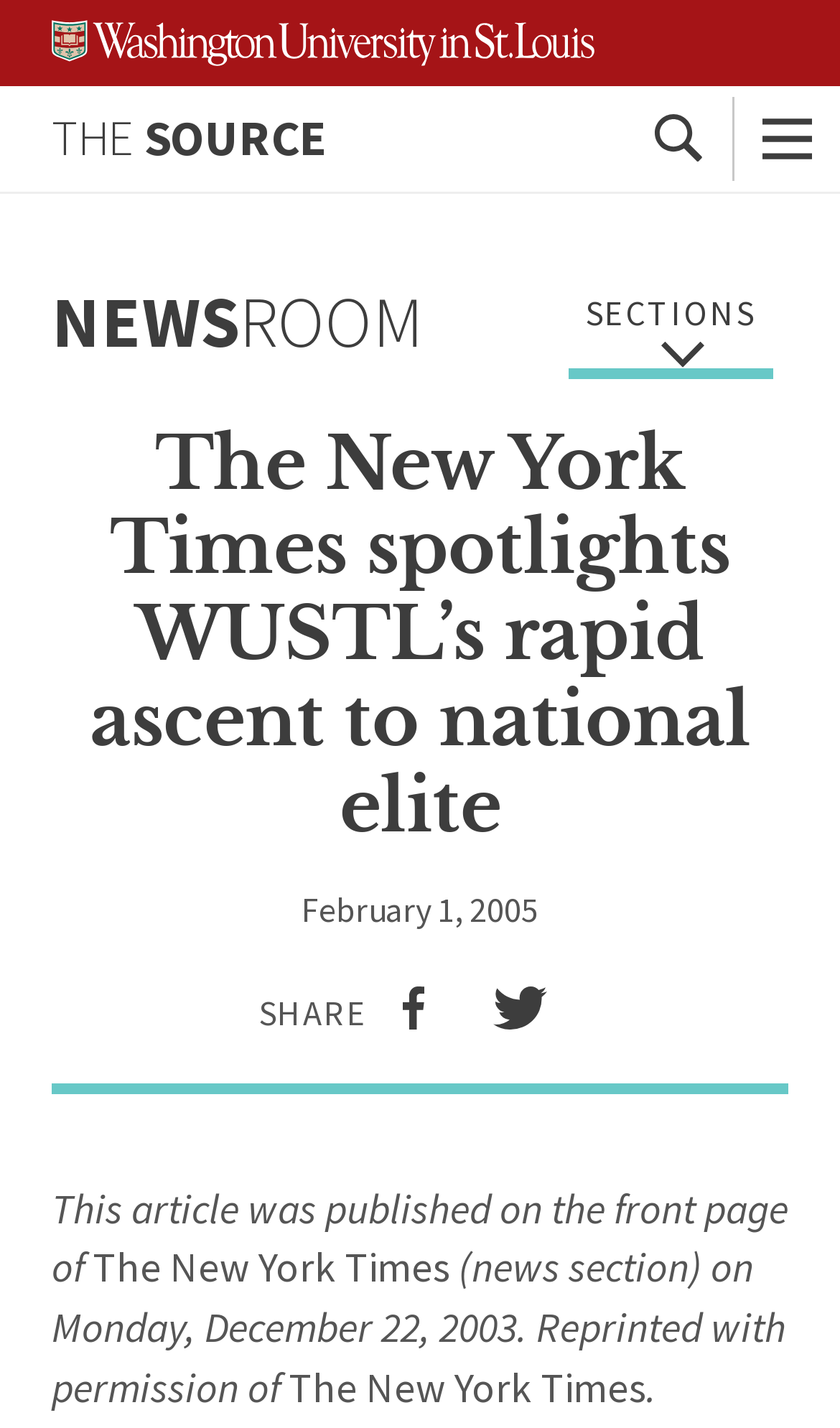Determine and generate the text content of the webpage's headline.

The New York Times spotlights WUSTL’s rapid ascent to national elite